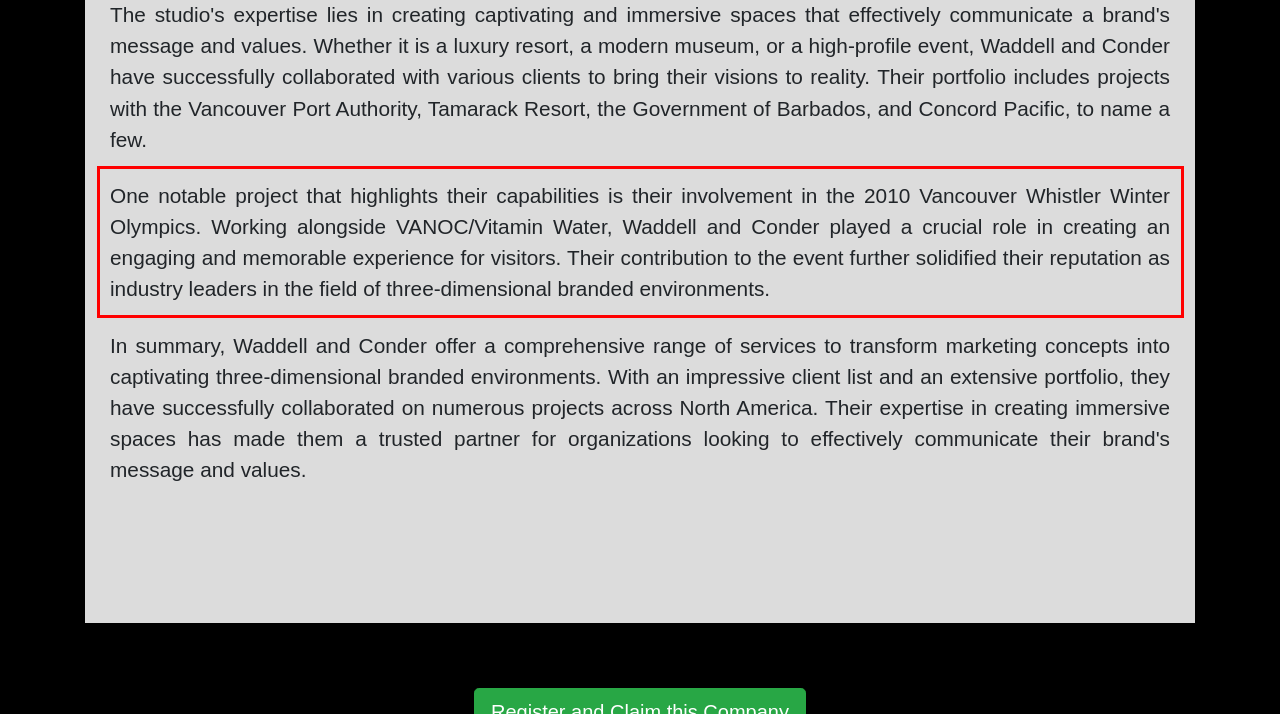Given a webpage screenshot, locate the red bounding box and extract the text content found inside it.

One notable project that highlights their capabilities is their involvement in the 2010 Vancouver Whistler Winter Olympics. Working alongside VANOC/Vitamin Water, Waddell and Conder played a crucial role in creating an engaging and memorable experience for visitors. Their contribution to the event further solidified their reputation as industry leaders in the field of three-dimensional branded environments.